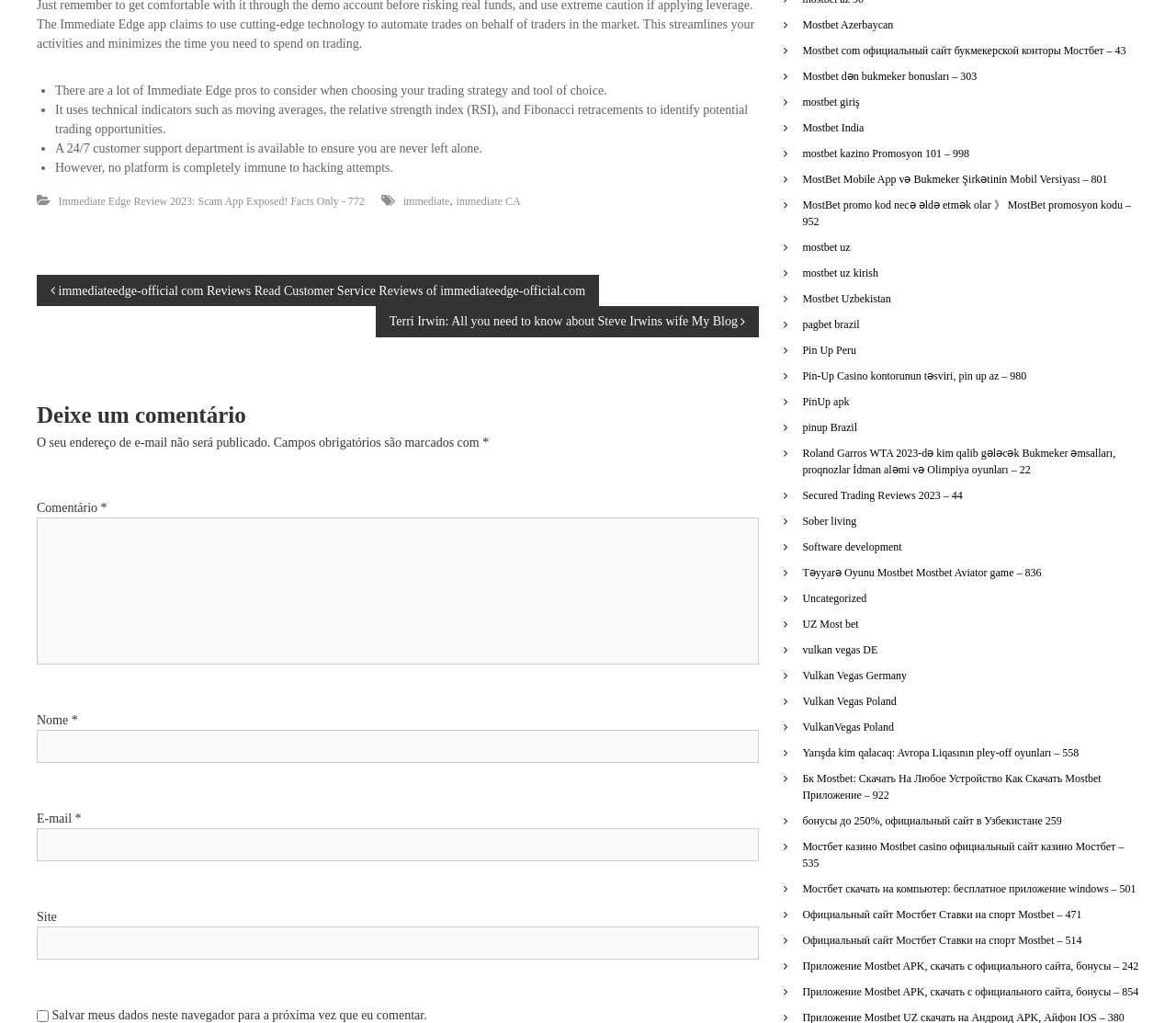Locate the bounding box coordinates of the segment that needs to be clicked to meet this instruction: "Fill in the 'Comentário' textbox".

[0.031, 0.505, 0.645, 0.649]